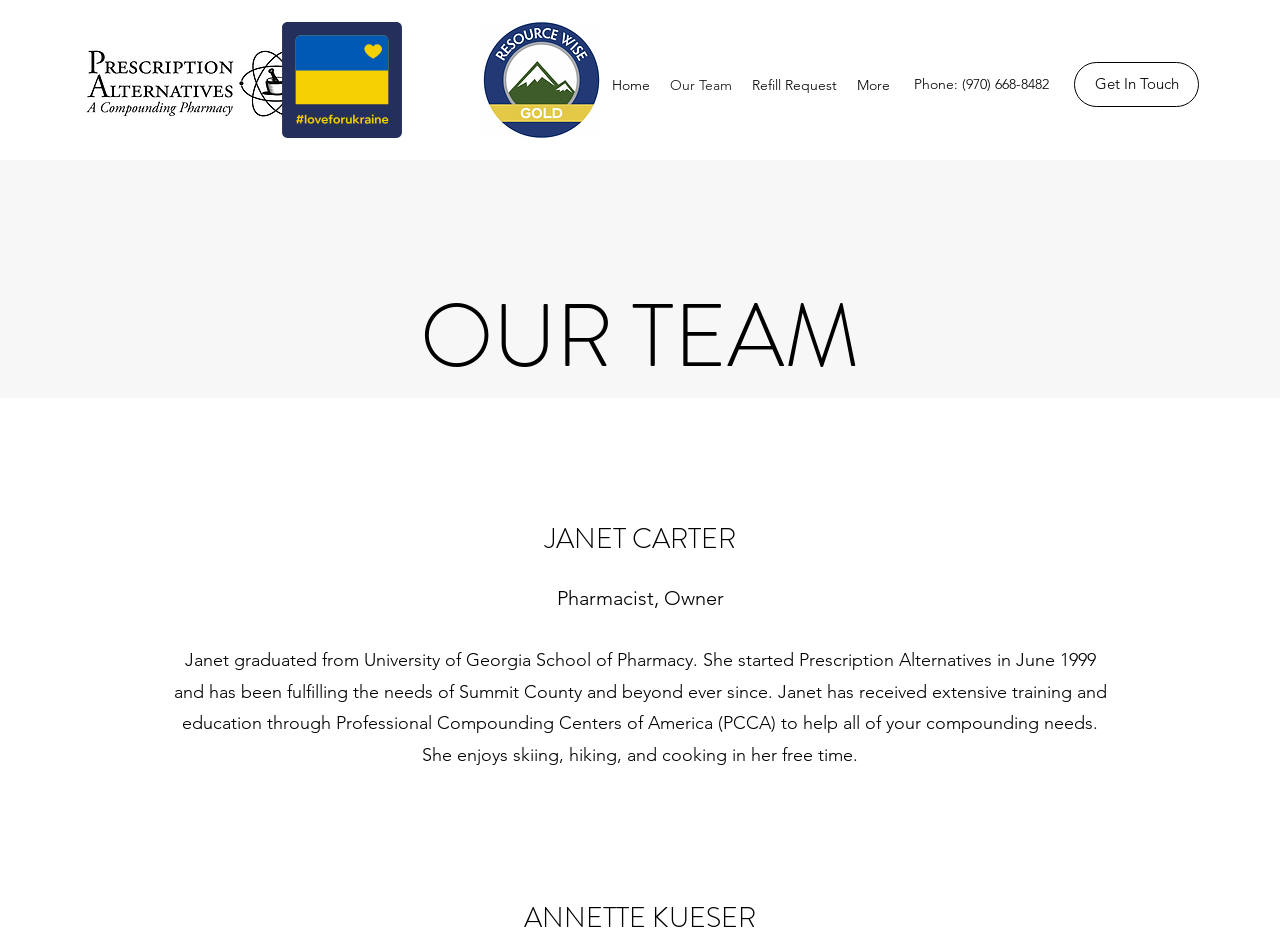Identify the bounding box for the UI element specified in this description: "Get In Touch". The coordinates must be four float numbers between 0 and 1, formatted as [left, top, right, bottom].

[0.839, 0.066, 0.937, 0.114]